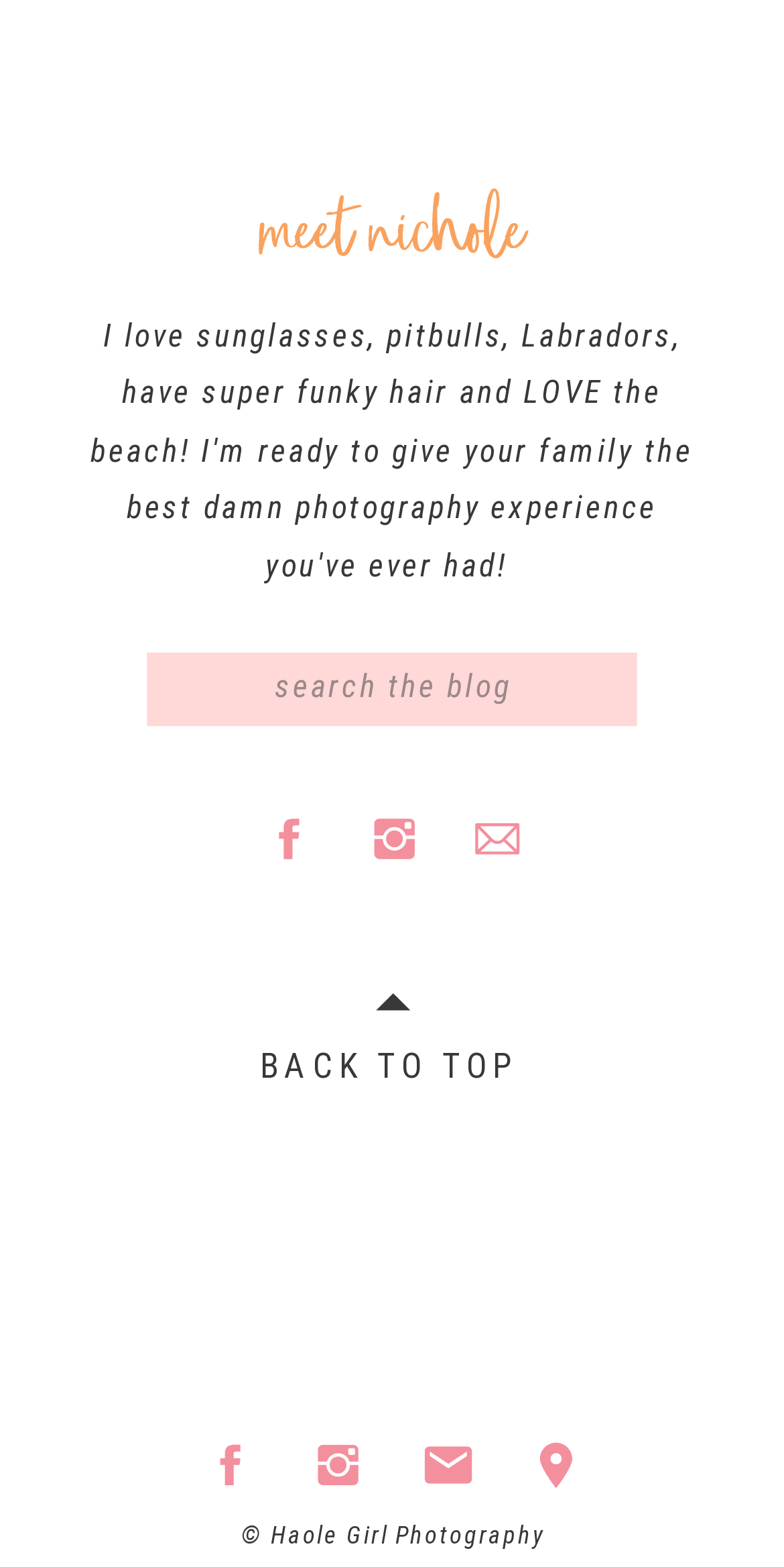Respond to the question below with a single word or phrase:
How many links are there on the webpage?

11